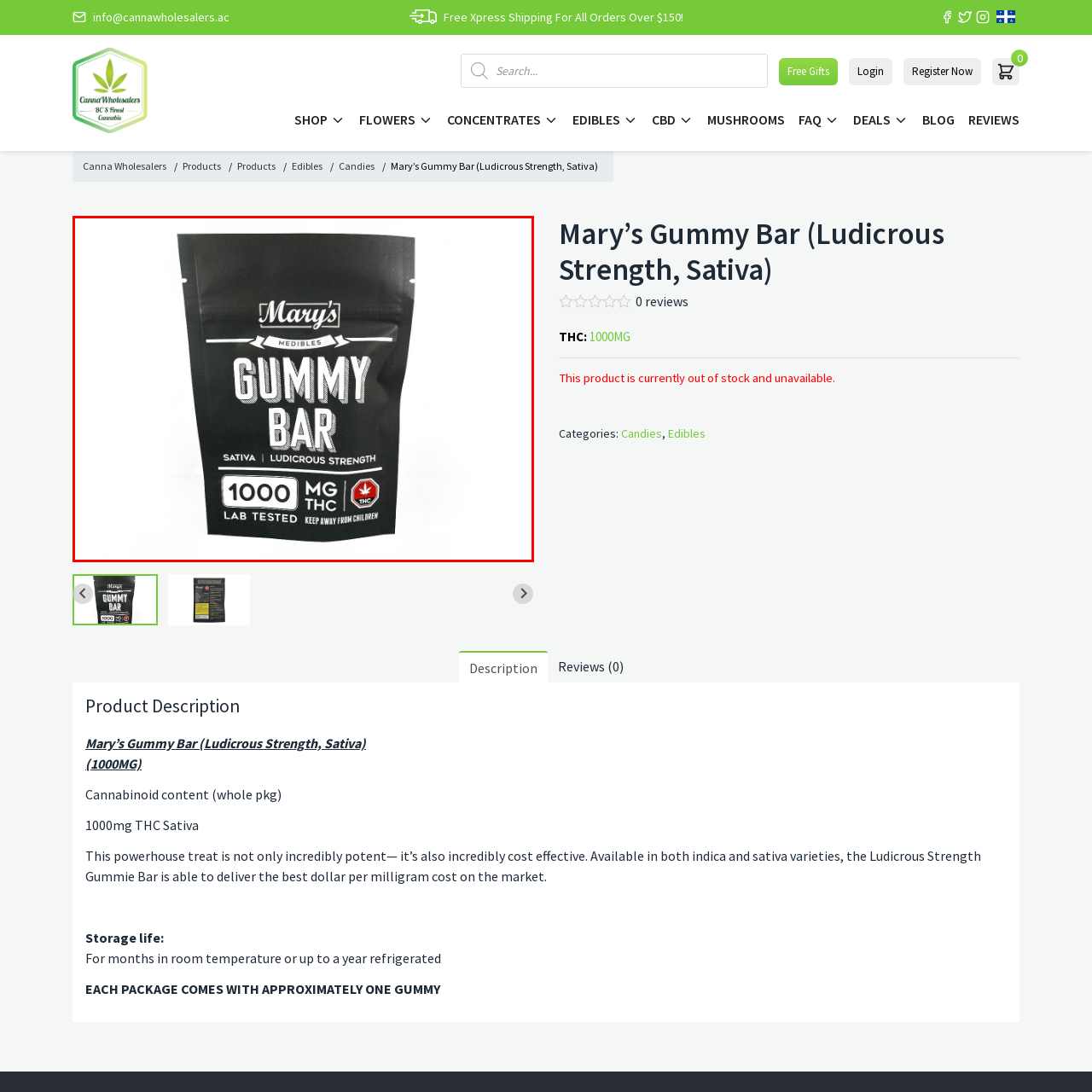Give a detailed account of the scene depicted within the red boundary.

The image features a sleek black packaging for "Mary's Gummy Bar," a cannabis-infused edible product. Prominently displayed, the words "GUMMY BAR" are bold and large, conveying a sense of fun and indulgence. The packaging indicates that this variant is "Sativa | Ludicrous Strength," suggesting a potent and invigorating experience. Notably, the product contains "1000 MG THC," emphasizing its strength. Additionally, there’s a tag indicating "LAB TESTED," which speaks to quality and safety, reinforced by the warning to "KEEP AWAY FROM CHILDREN." The overall design presents a modern aesthetic that aligns with current cannabis product branding, aimed at consumers looking for potent, high-quality edibles.